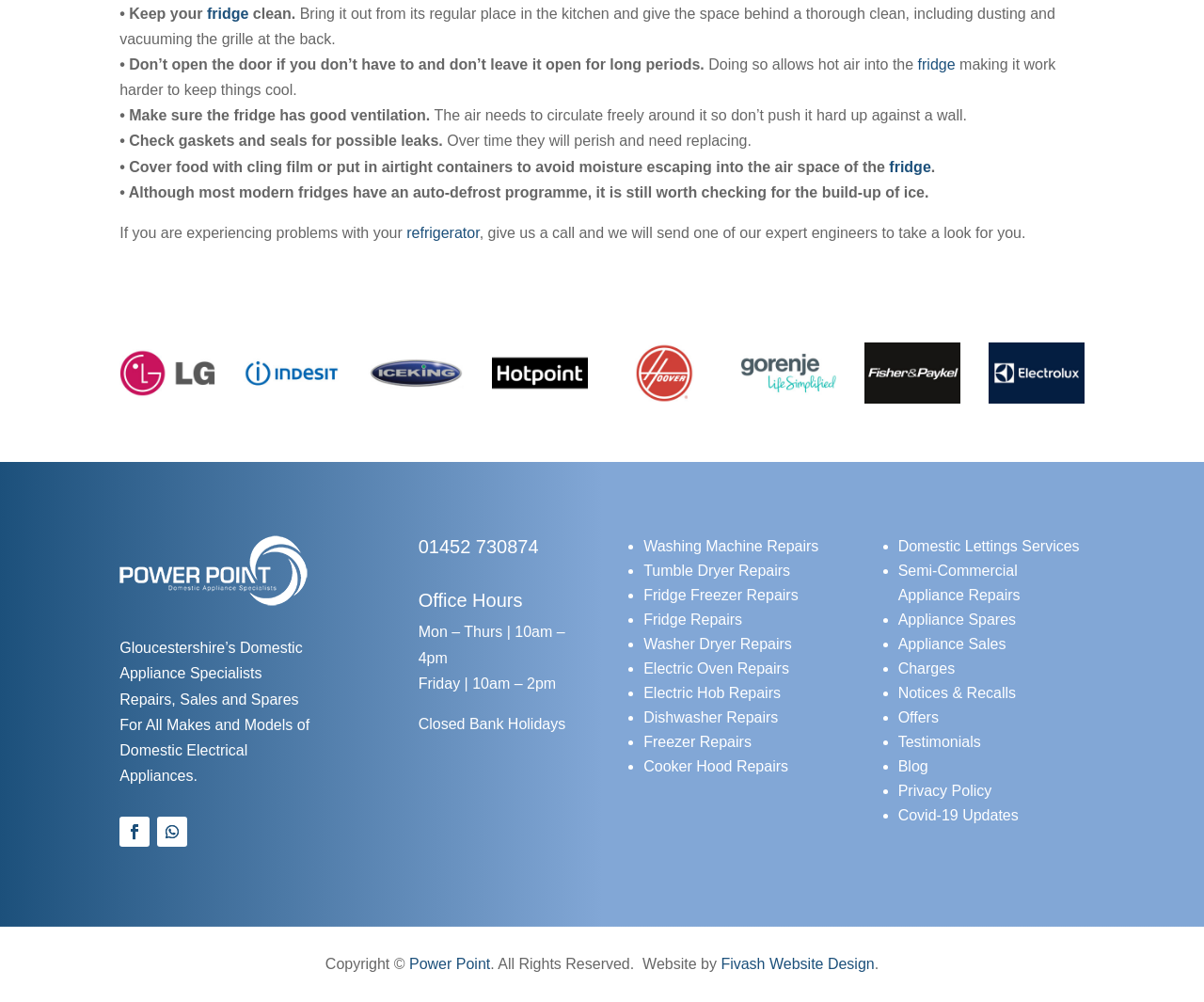Identify the bounding box coordinates for the UI element described as follows: 01452 730874. Use the format (top-left x, top-left y, bottom-right x, bottom-right y) and ensure all values are floating point numbers between 0 and 1.

[0.347, 0.535, 0.447, 0.556]